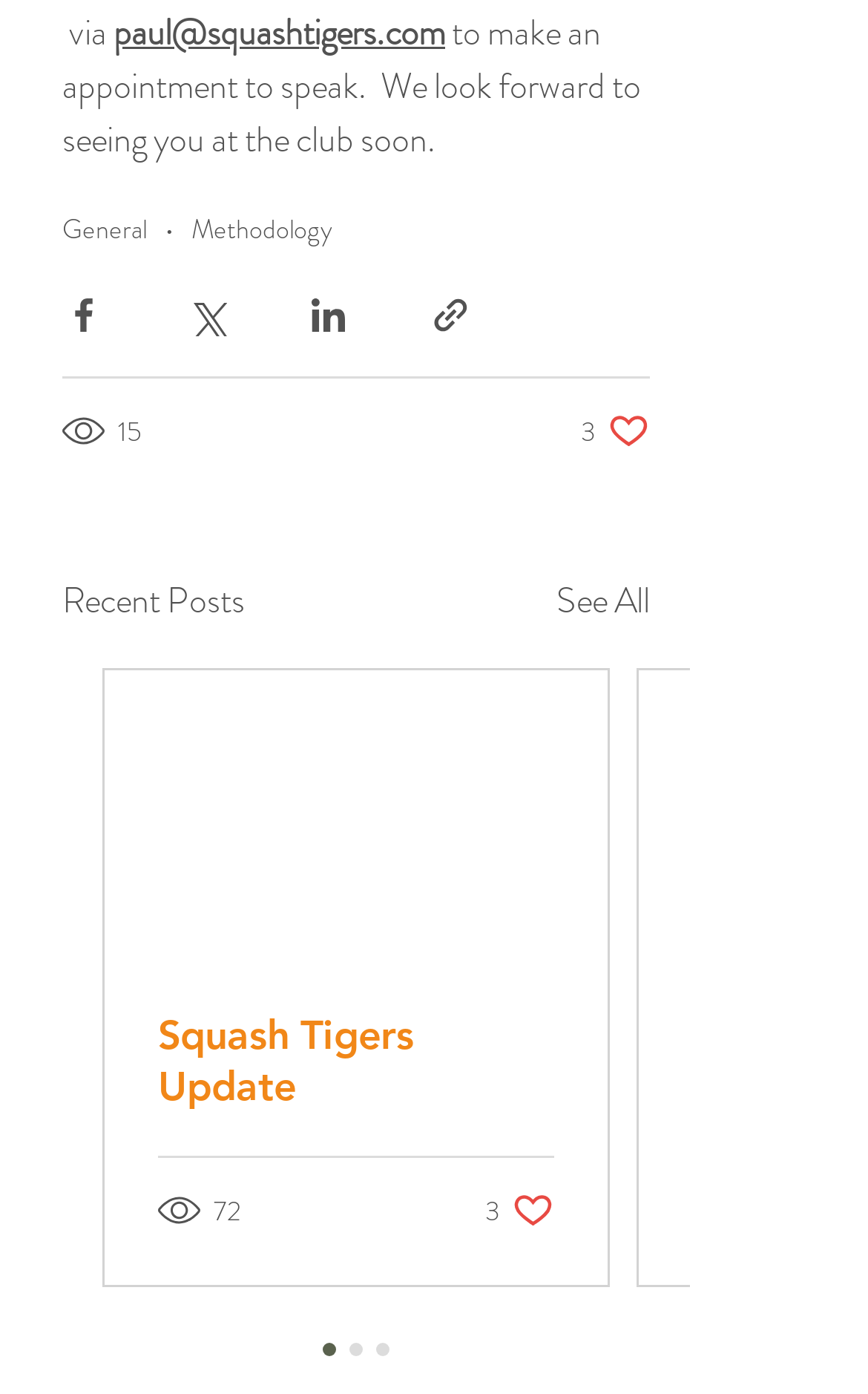Using the element description: "See All", determine the bounding box coordinates for the specified UI element. The coordinates should be four float numbers between 0 and 1, [left, top, right, bottom].

[0.641, 0.413, 0.749, 0.451]